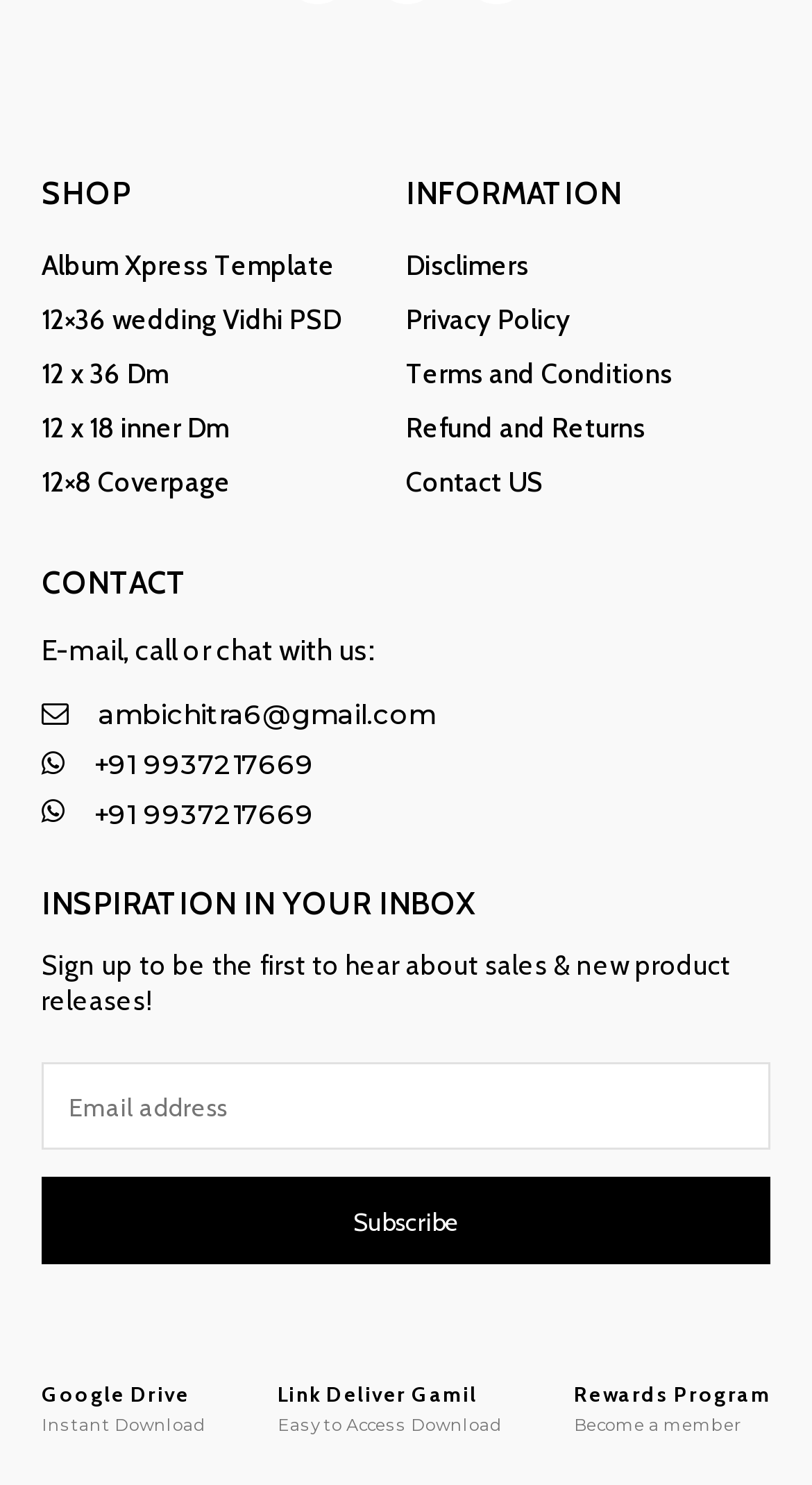Answer the following inquiry with a single word or phrase:
What is the main category of products?

Wedding